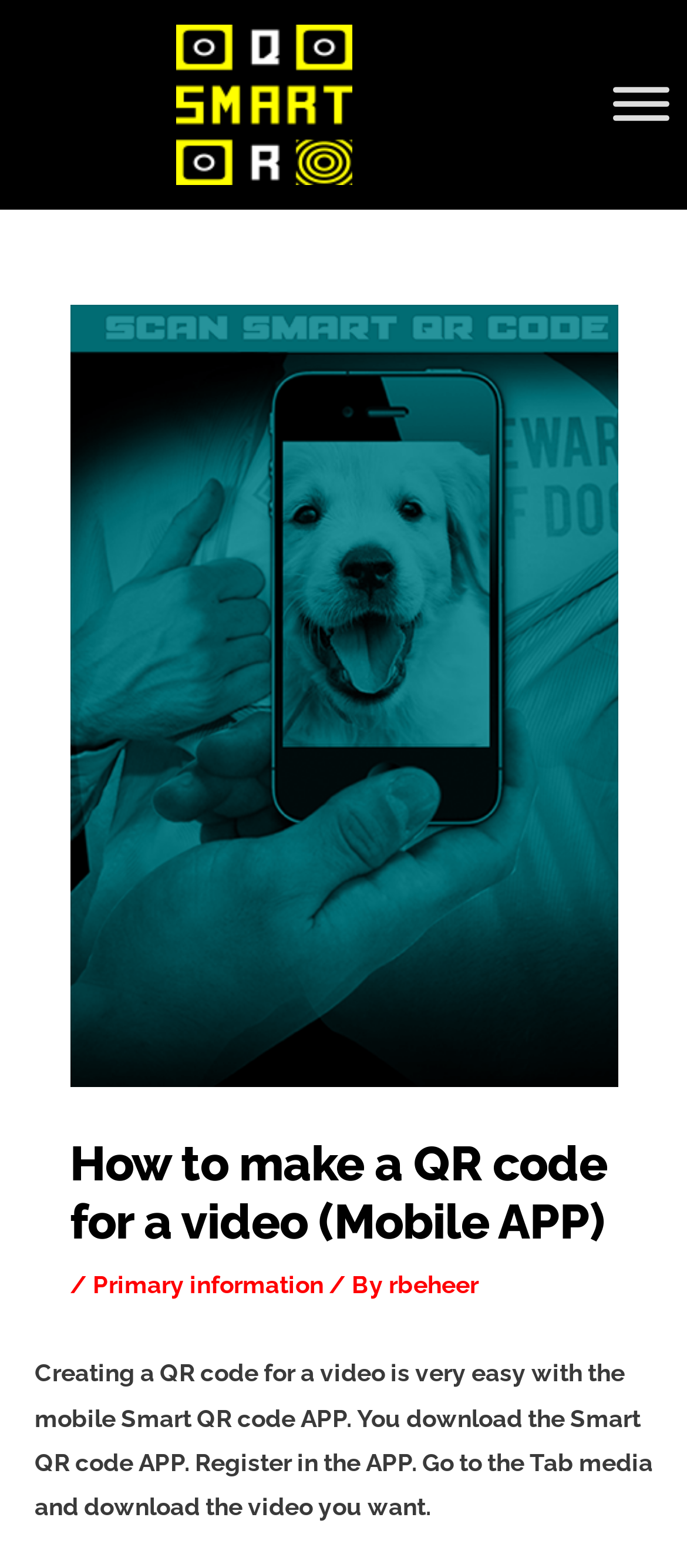Using the provided description: "aria-label="Toggle Menu"", find the bounding box coordinates of the corresponding UI element. The output should be four float numbers between 0 and 1, in the format [left, top, right, bottom].

[0.892, 0.056, 0.974, 0.077]